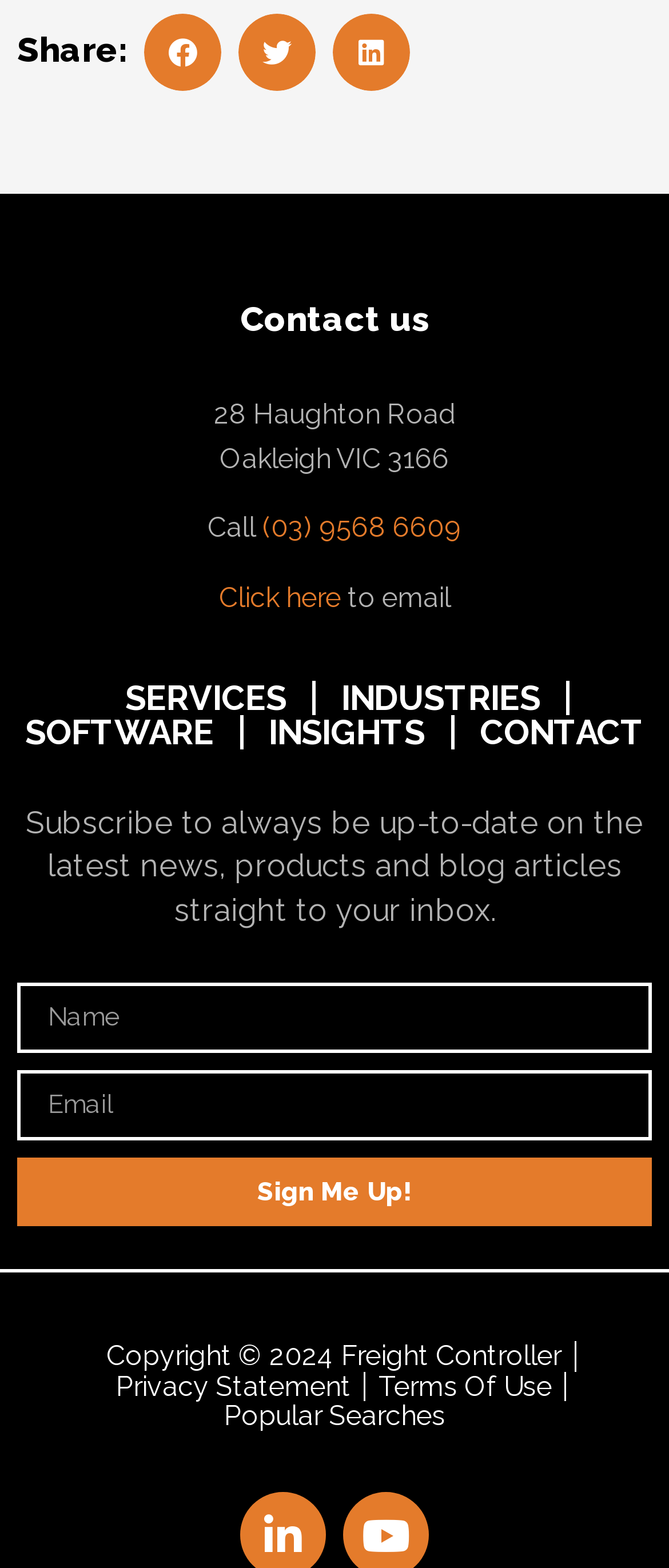From the screenshot, find the bounding box of the UI element matching this description: "parent_node: Name name="form_fields[name]" placeholder="Name"". Supply the bounding box coordinates in the form [left, top, right, bottom], each a float between 0 and 1.

[0.026, 0.627, 0.974, 0.672]